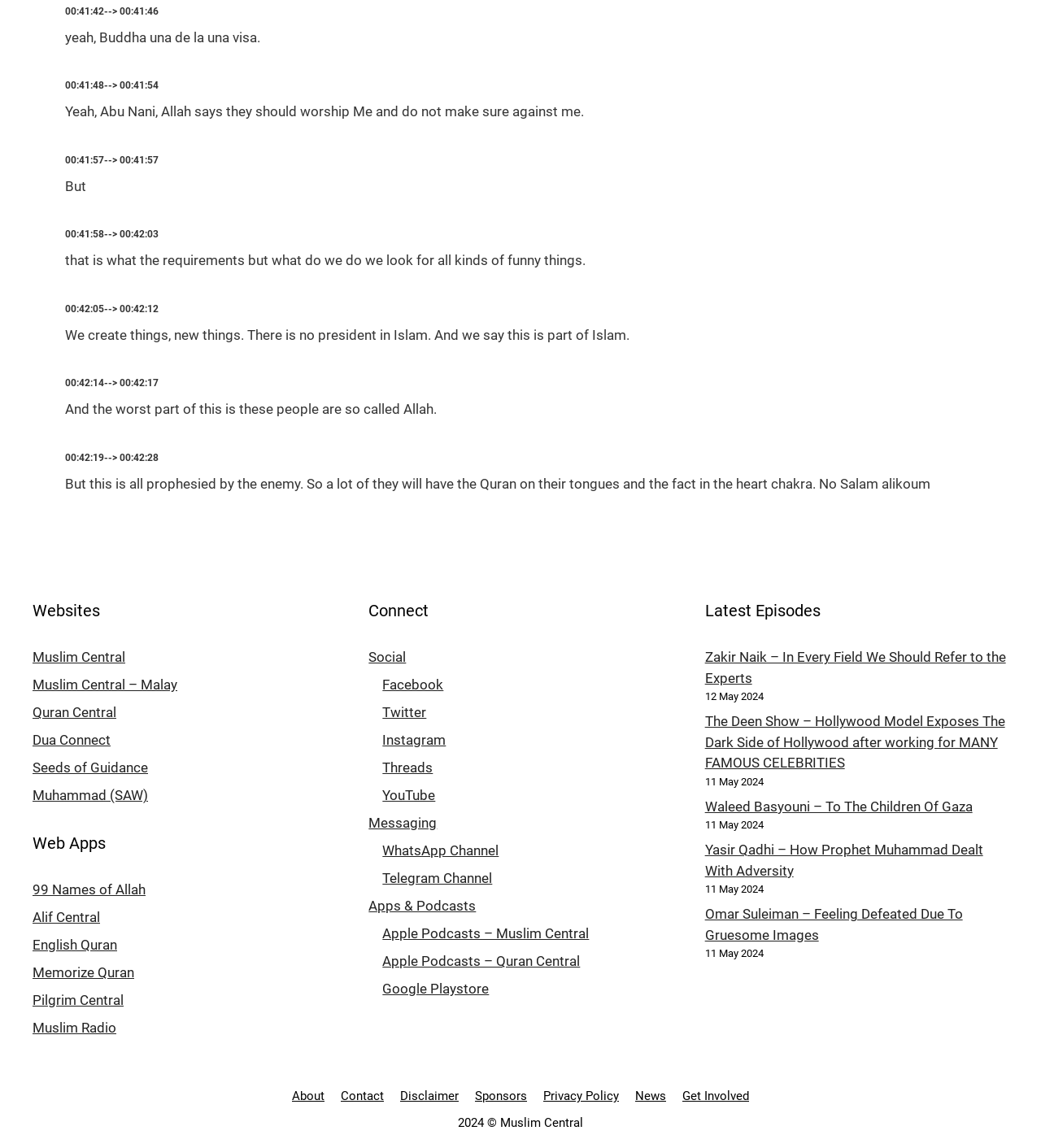Identify the bounding box coordinates of the clickable region to carry out the given instruction: "Listen to the latest episode of Zakir Naik".

[0.677, 0.565, 0.966, 0.598]